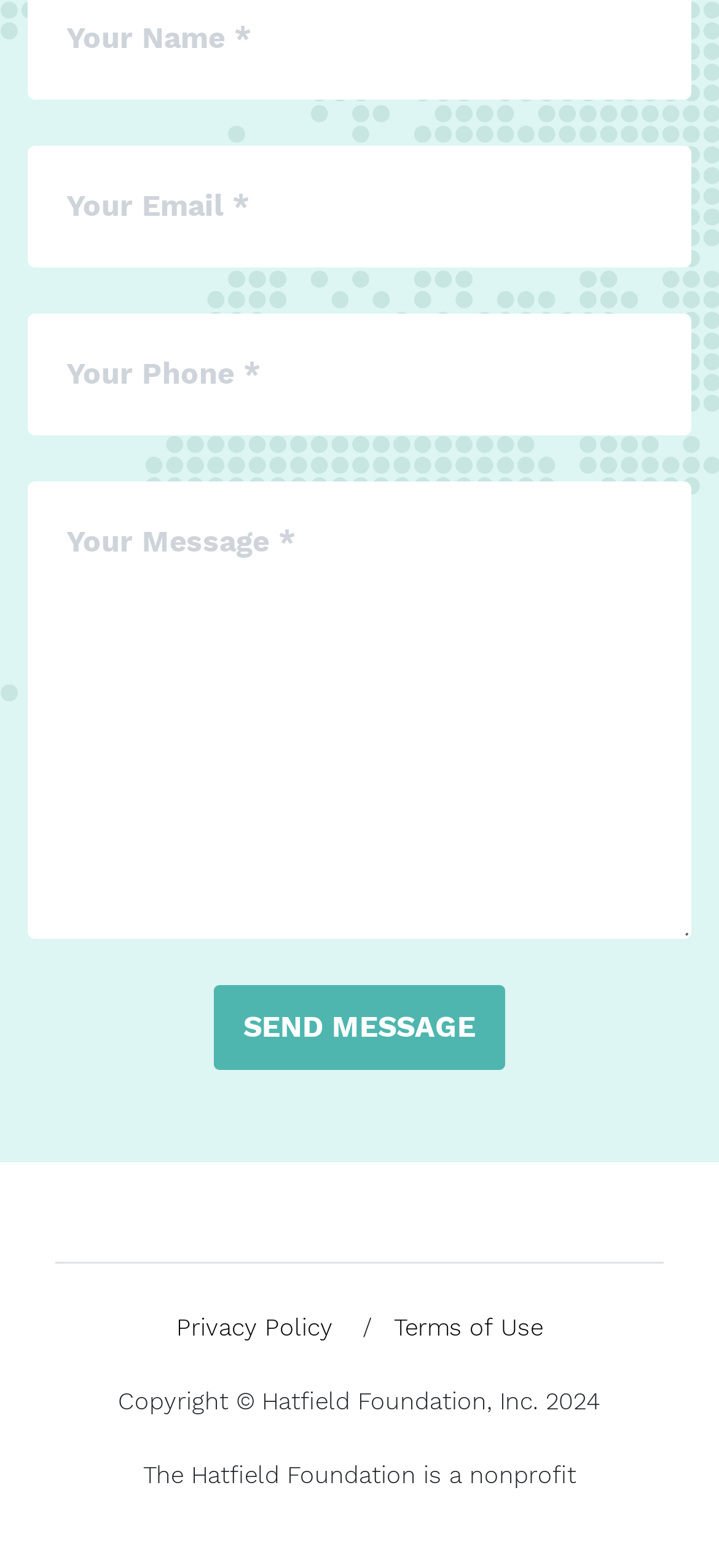Refer to the image and provide an in-depth answer to the question:
What is the purpose of the link 'Privacy Policy'?

The link 'Privacy Policy' is located below the 'SEND MESSAGE' button, suggesting that it is related to the data collection and usage policy of the website. Clicking on this link would likely take users to a page that explains how their personal data is handled.